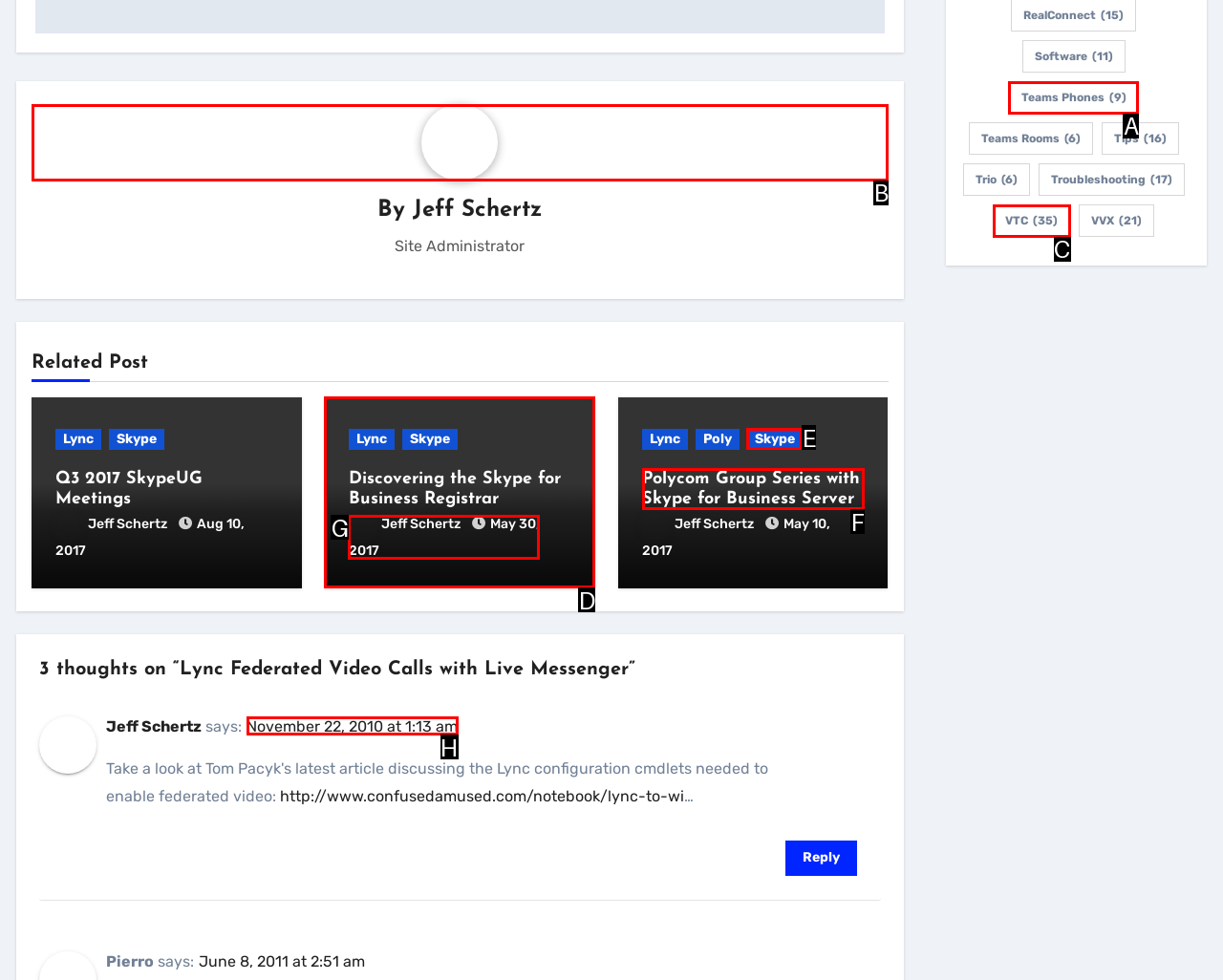Identify the appropriate choice to fulfill this task: Explore the Polycom Group Series with Skype for Business Server
Respond with the letter corresponding to the correct option.

F